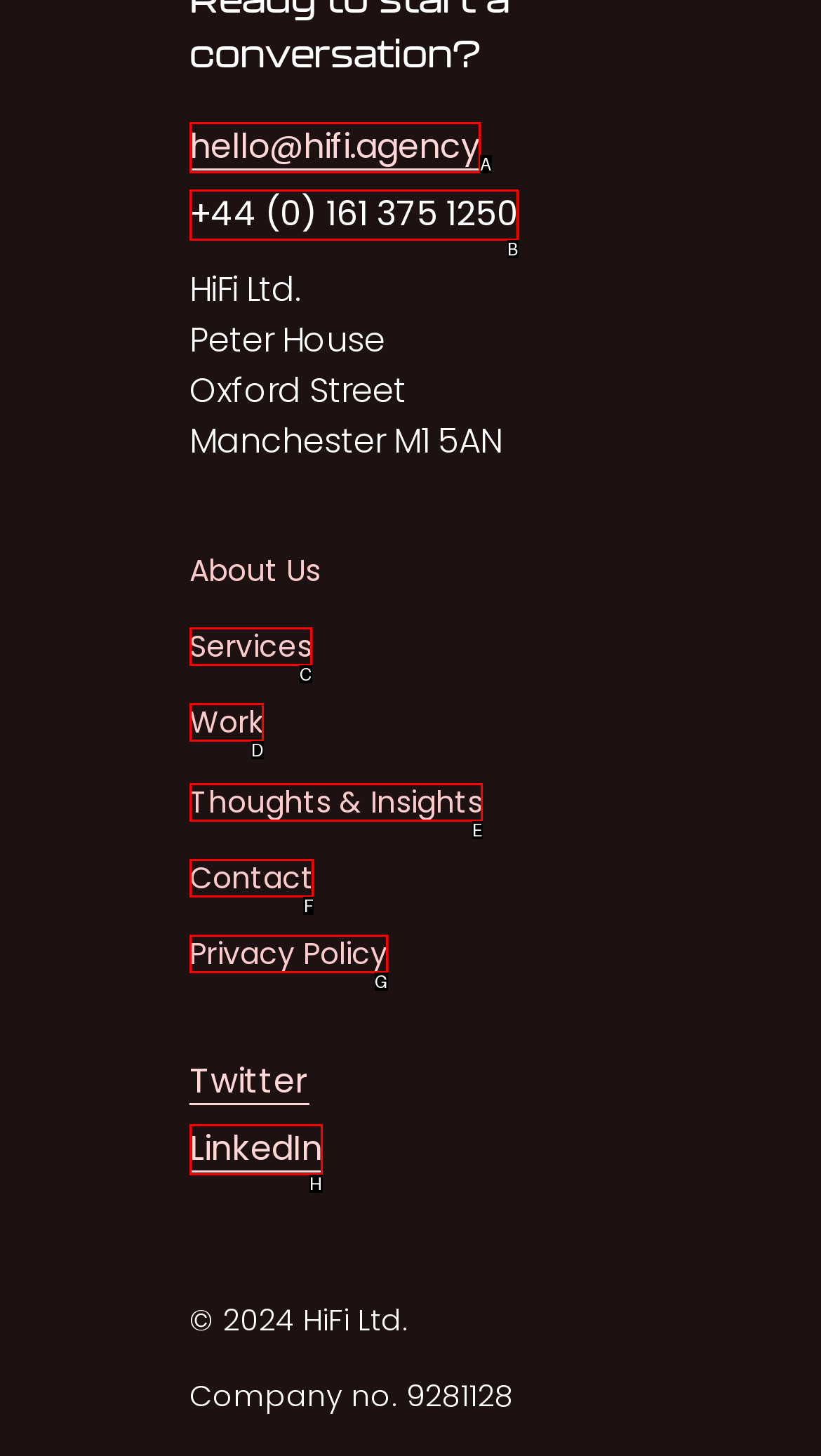Select the letter of the element you need to click to complete this task: Contact us
Answer using the letter from the specified choices.

F